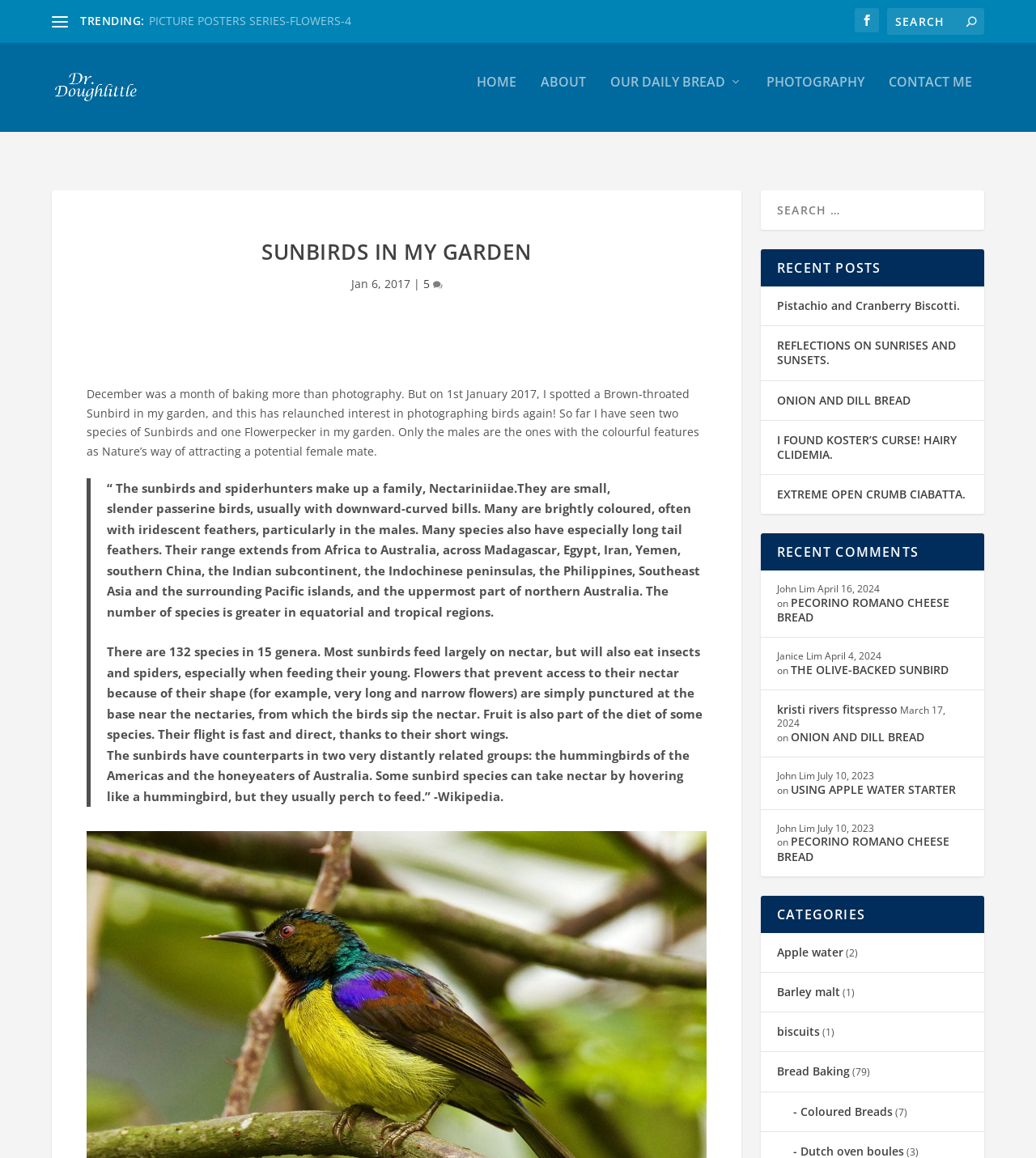Provide the bounding box coordinates of the HTML element described as: "USING APPLE WATER STARTER". The bounding box coordinates should be four float numbers between 0 and 1, i.e., [left, top, right, bottom].

[0.763, 0.662, 0.923, 0.675]